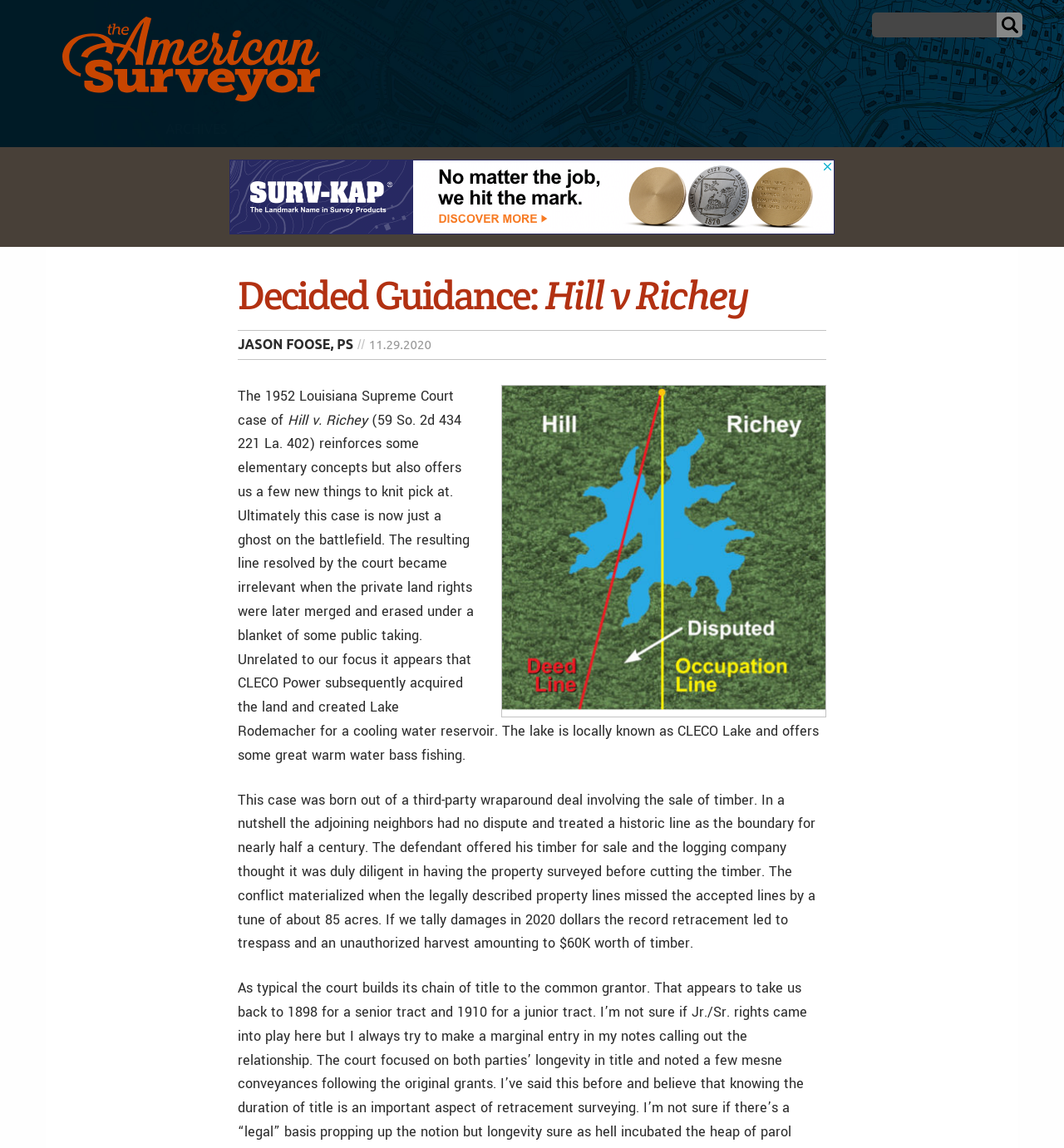Specify the bounding box coordinates of the element's region that should be clicked to achieve the following instruction: "Subscribe to the newsletter". The bounding box coordinates consist of four float numbers between 0 and 1, in the format [left, top, right, bottom].

[0.734, 0.099, 0.891, 0.129]